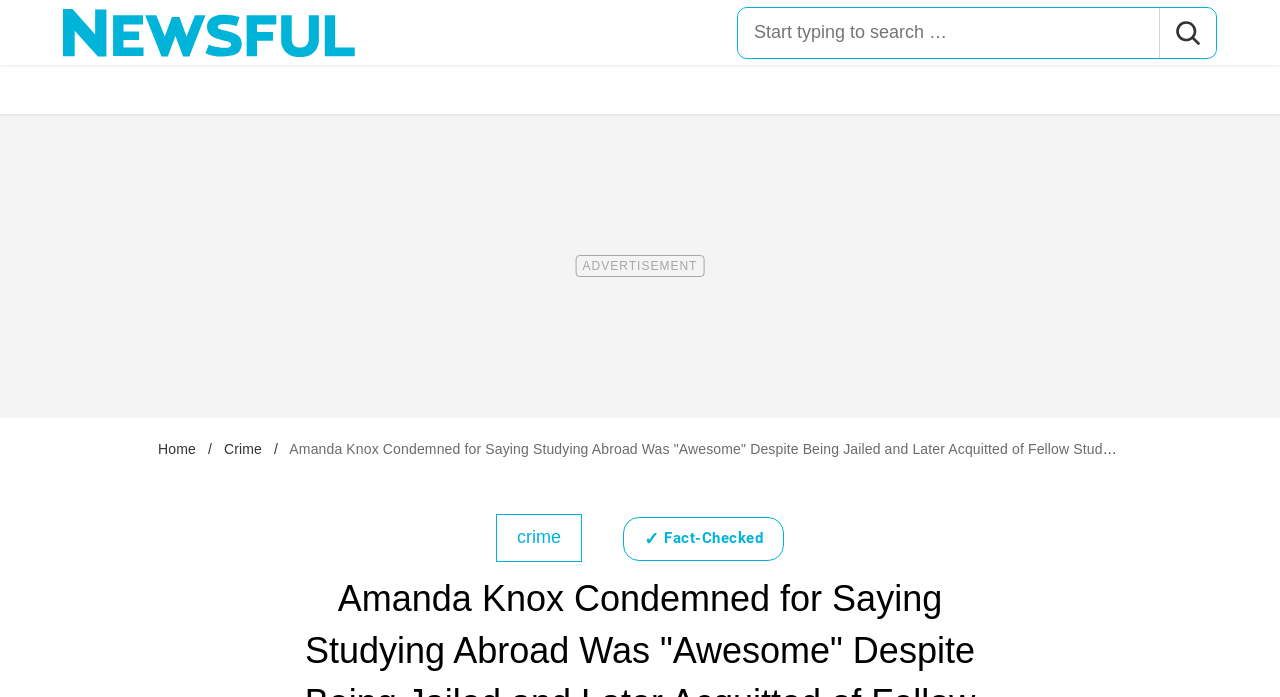Given the description of a UI element: "✓ Fact-Checked", identify the bounding box coordinates of the matching element in the webpage screenshot.

[0.486, 0.742, 0.612, 0.805]